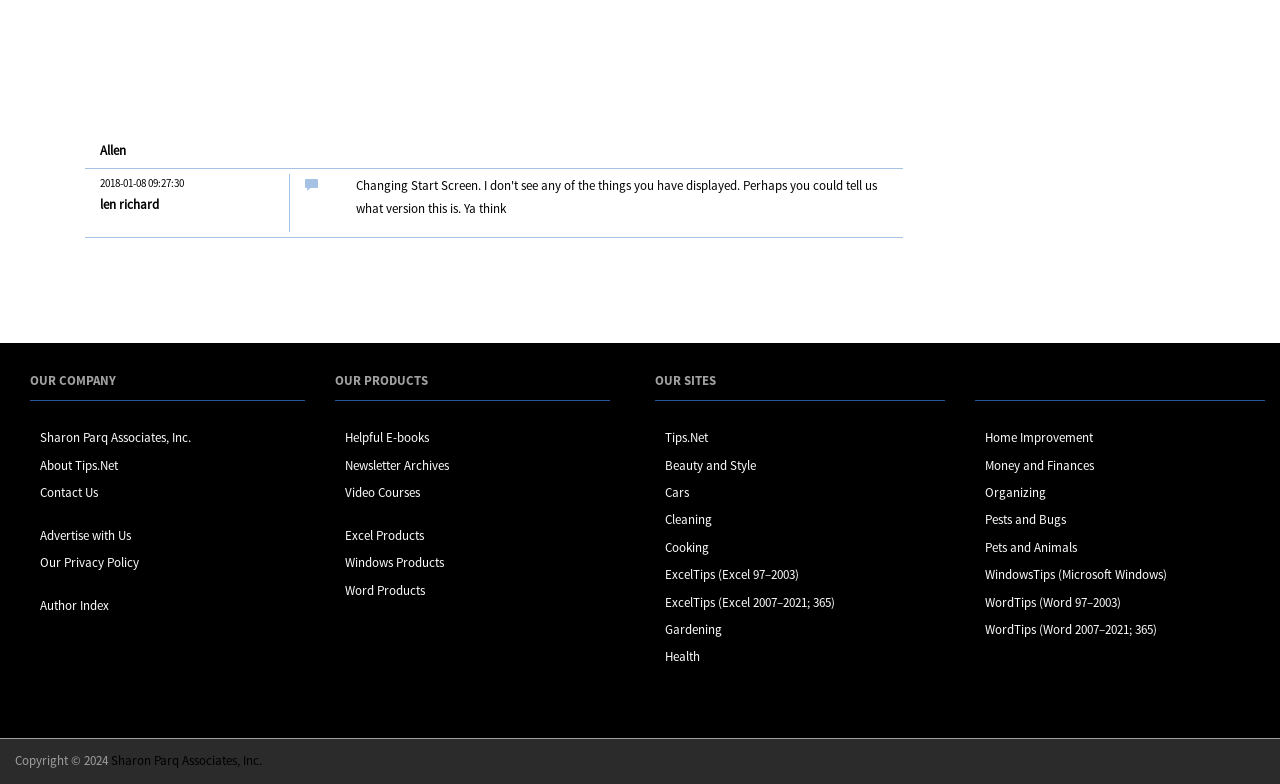What is the year of the copyright mentioned?
Answer the question with a single word or phrase by looking at the picture.

2024